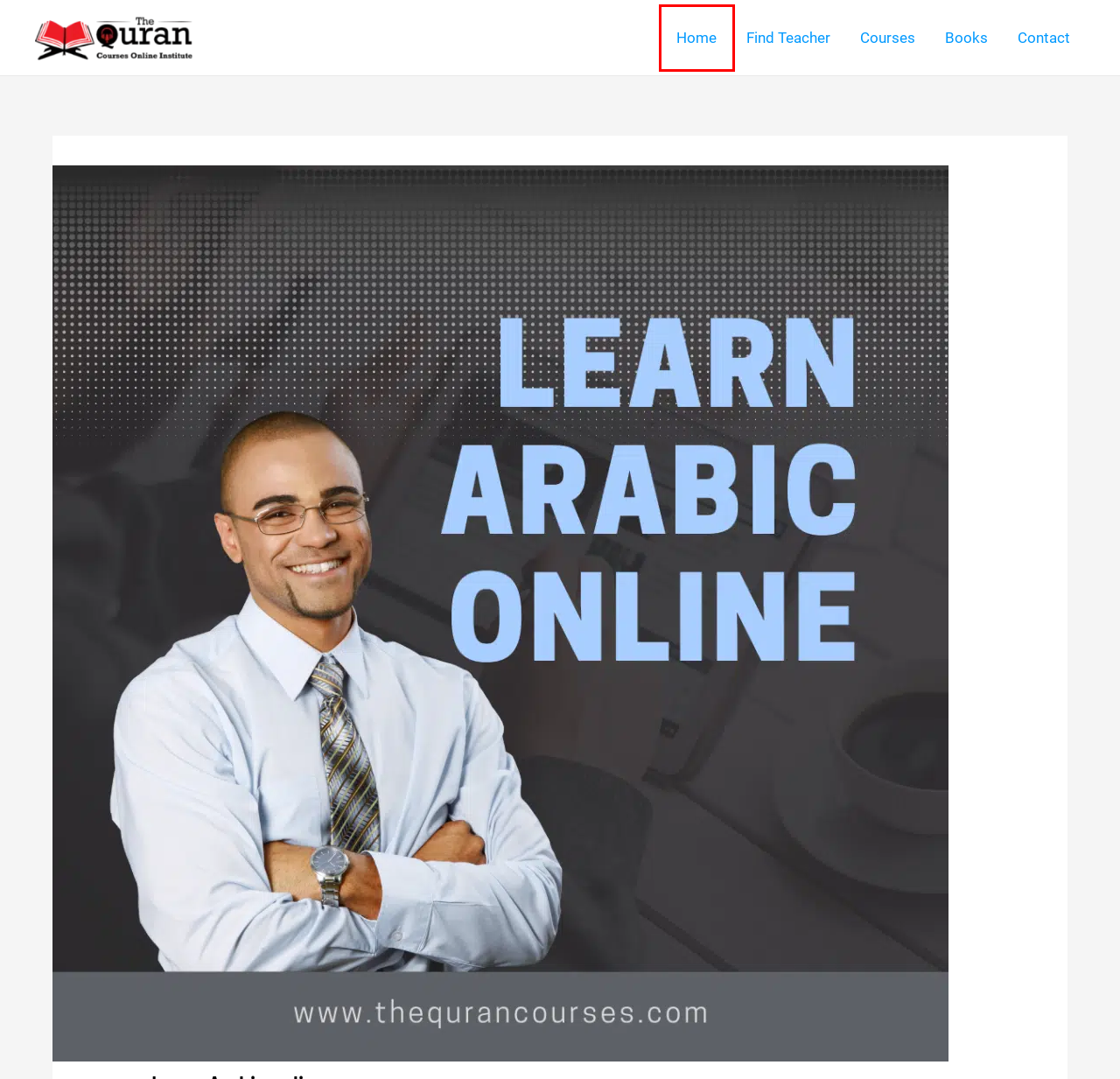You have a screenshot of a webpage with an element surrounded by a red bounding box. Choose the webpage description that best describes the new page after clicking the element inside the red bounding box. Here are the candidates:
A. Learn Quran Online: 2 Free Quran Classes - Quran Courses
B. Books | The Quran Courses Academy
C. Tajweed Course Online | Get 2 FREE Trial Tajweed Classes
D. FAQs
E. Contact us | The Quran Courses Academy
F. Quran Teachers Online - Personalized Tutoring for You
G. The Quran Courses Blog | Amazing Islamic Articles
H. Online Quran Teaching Courses | The Quran Courses Academy

A